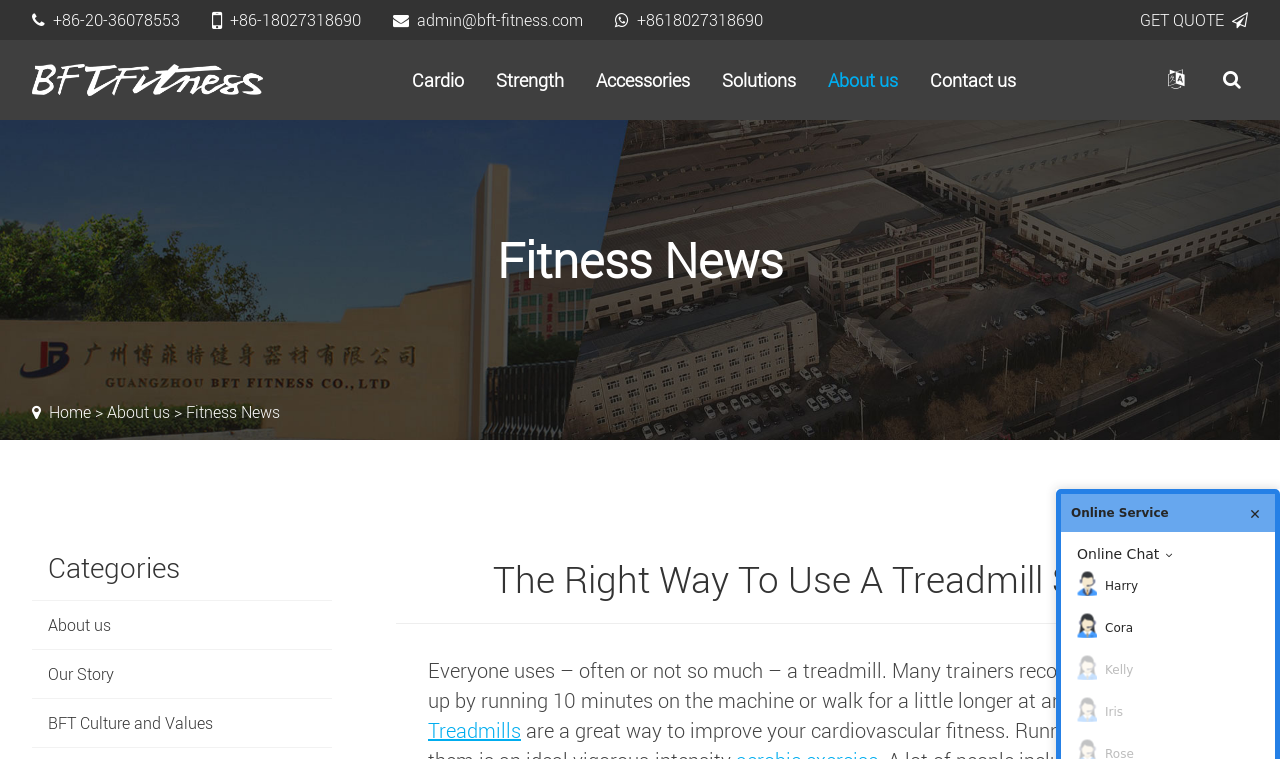What is the name of the company?
Look at the image and respond with a one-word or short-phrase answer.

BFT Fitness